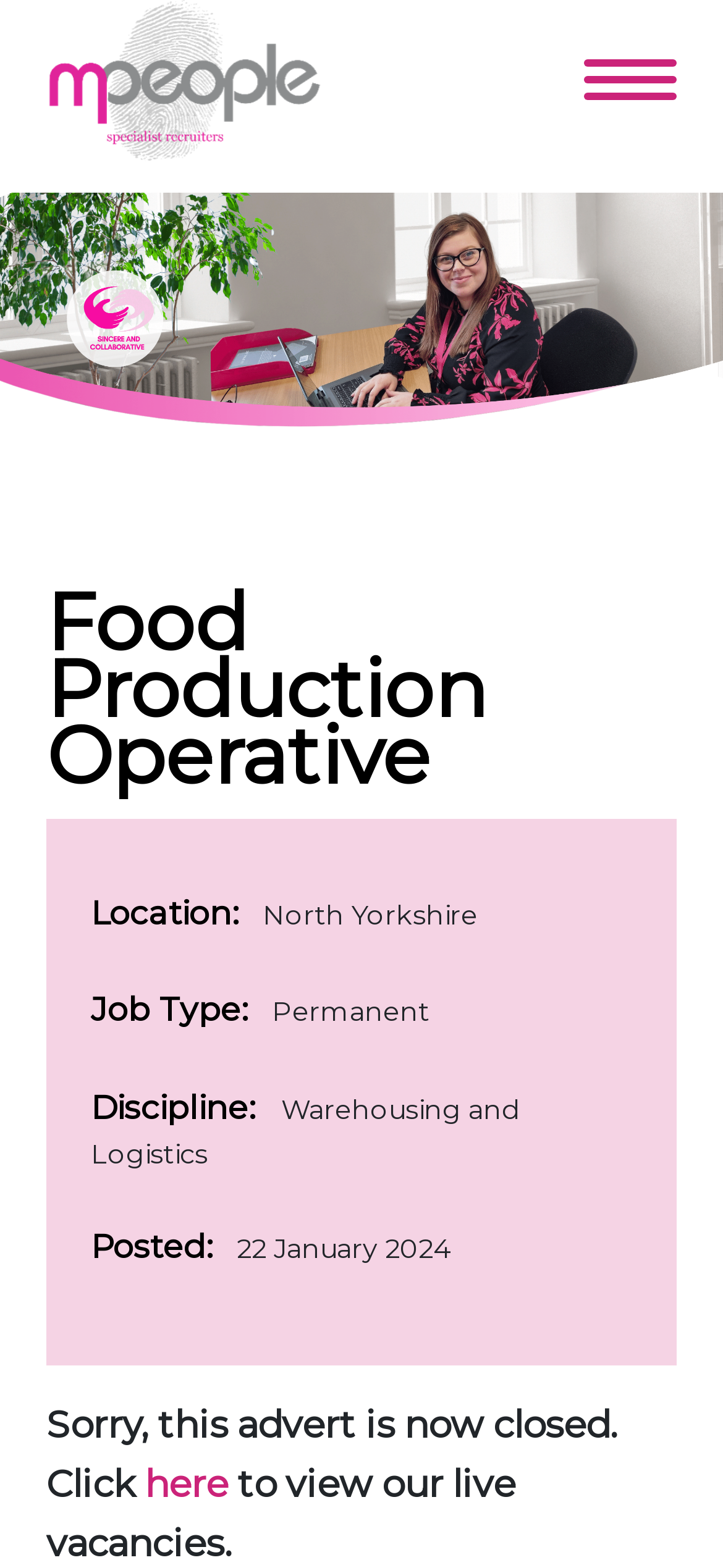Locate the bounding box for the described UI element: "×". Ensure the coordinates are four float numbers between 0 and 1, formatted as [left, top, right, bottom].

[0.841, 0.0, 0.936, 0.121]